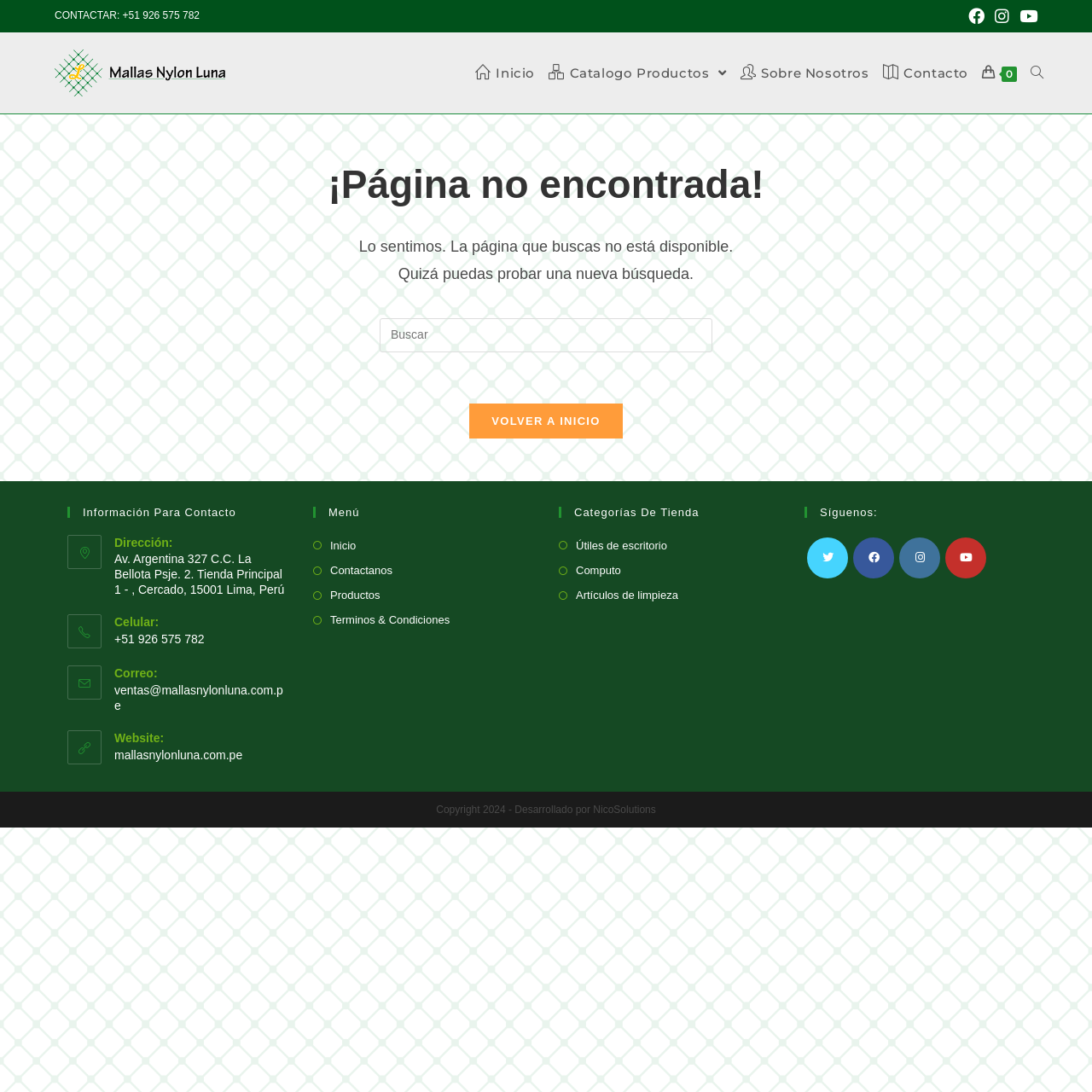Determine the bounding box coordinates of the area to click in order to meet this instruction: "View our products".

[0.496, 0.038, 0.672, 0.096]